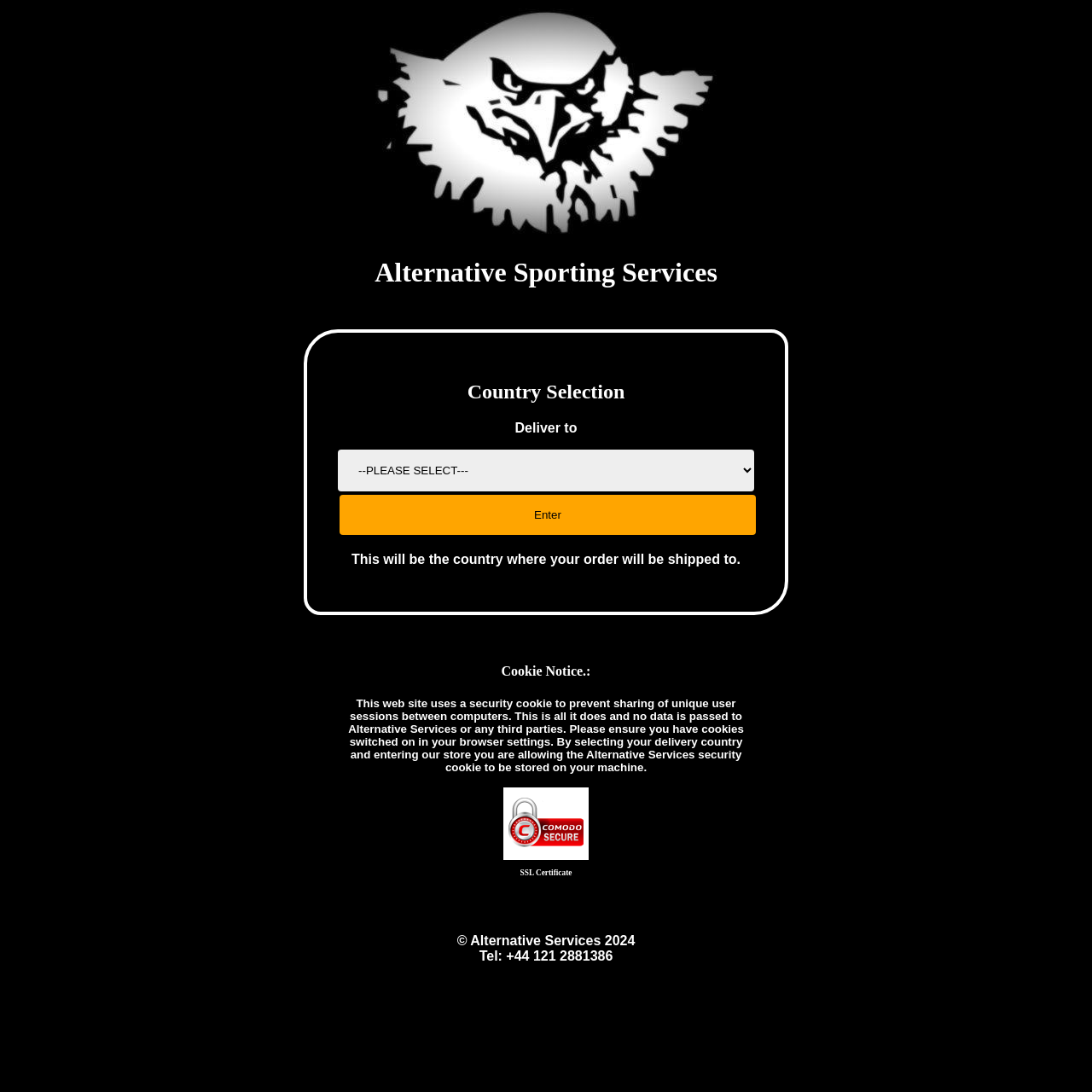Can you find and generate the webpage's heading?

Alternative Sporting Services